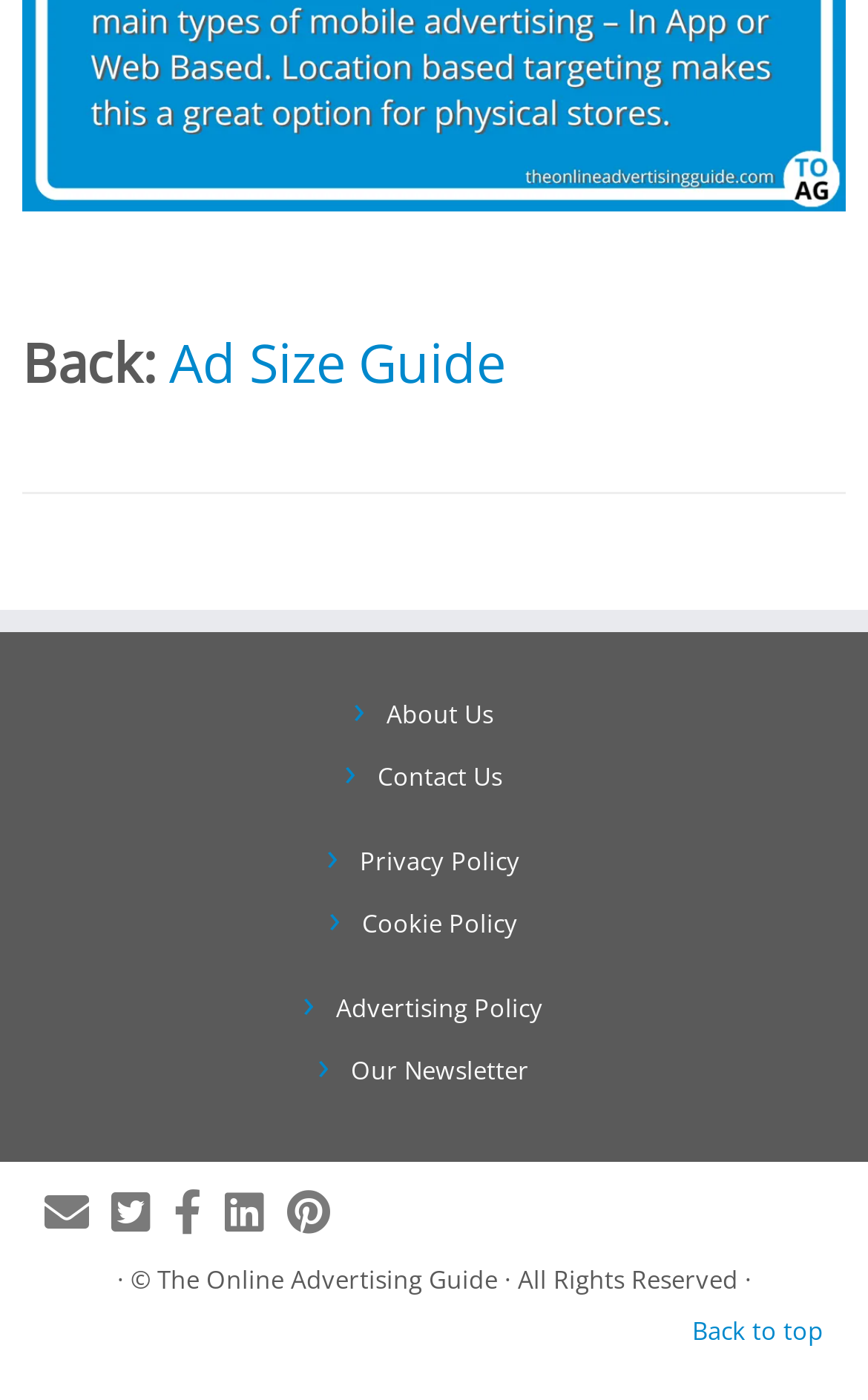Locate the bounding box coordinates of the clickable part needed for the task: "Go back to top".

[0.797, 0.938, 0.949, 0.961]